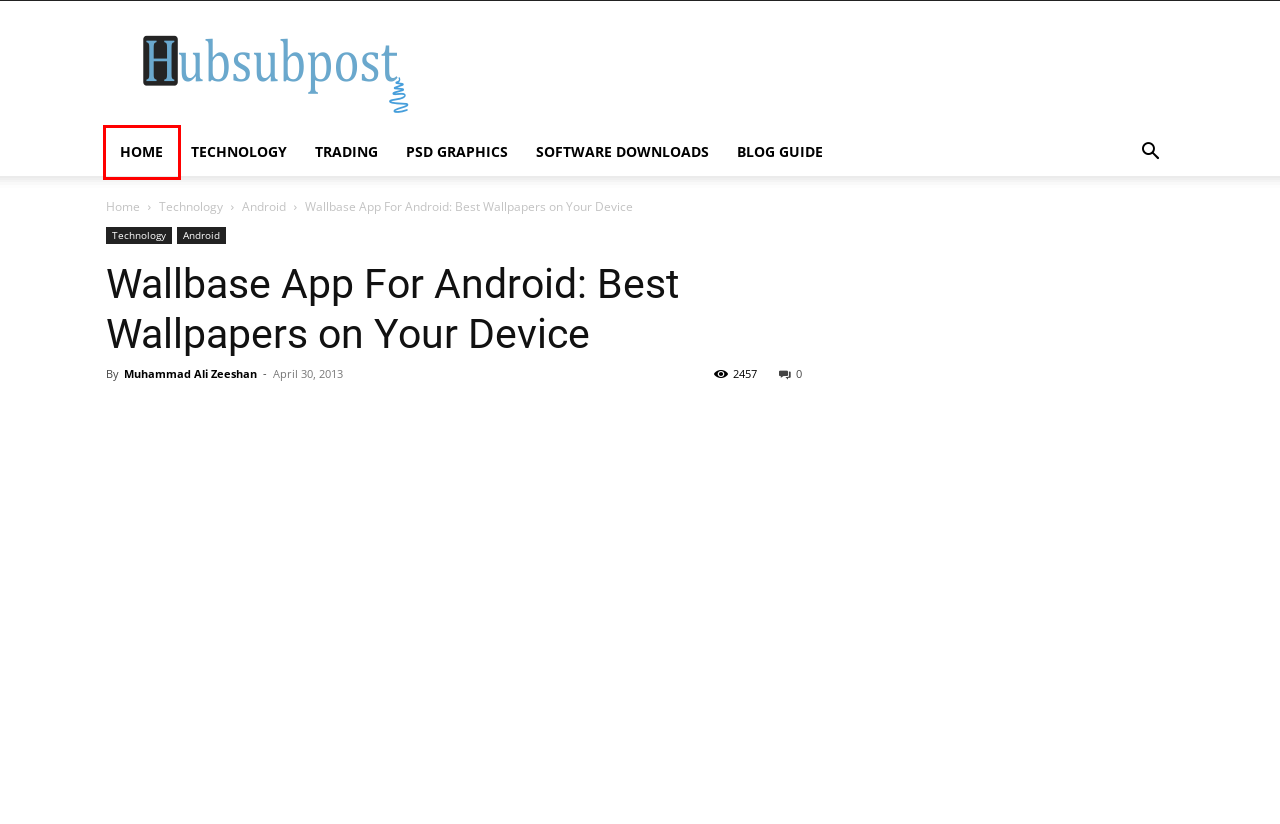You have been given a screenshot of a webpage with a red bounding box around a UI element. Select the most appropriate webpage description for the new webpage that appears after clicking the element within the red bounding box. The choices are:
A. Software Downloads Archives - Hubsubpost Digital World
B. PSD Graphics Archives - Hubsubpost Digital World
C. Privacy Policy - Hubsubpost Digital World
D. Trading Archives - Hubsubpost Digital World
E. Muhammad Ali Zeeshan, Author at Hubsubpost Digital World
F. Home - Hubsubpost Digital World
G. Android Archives - Hubsubpost Digital World
H. Technology Archives - Hubsubpost Digital World

F